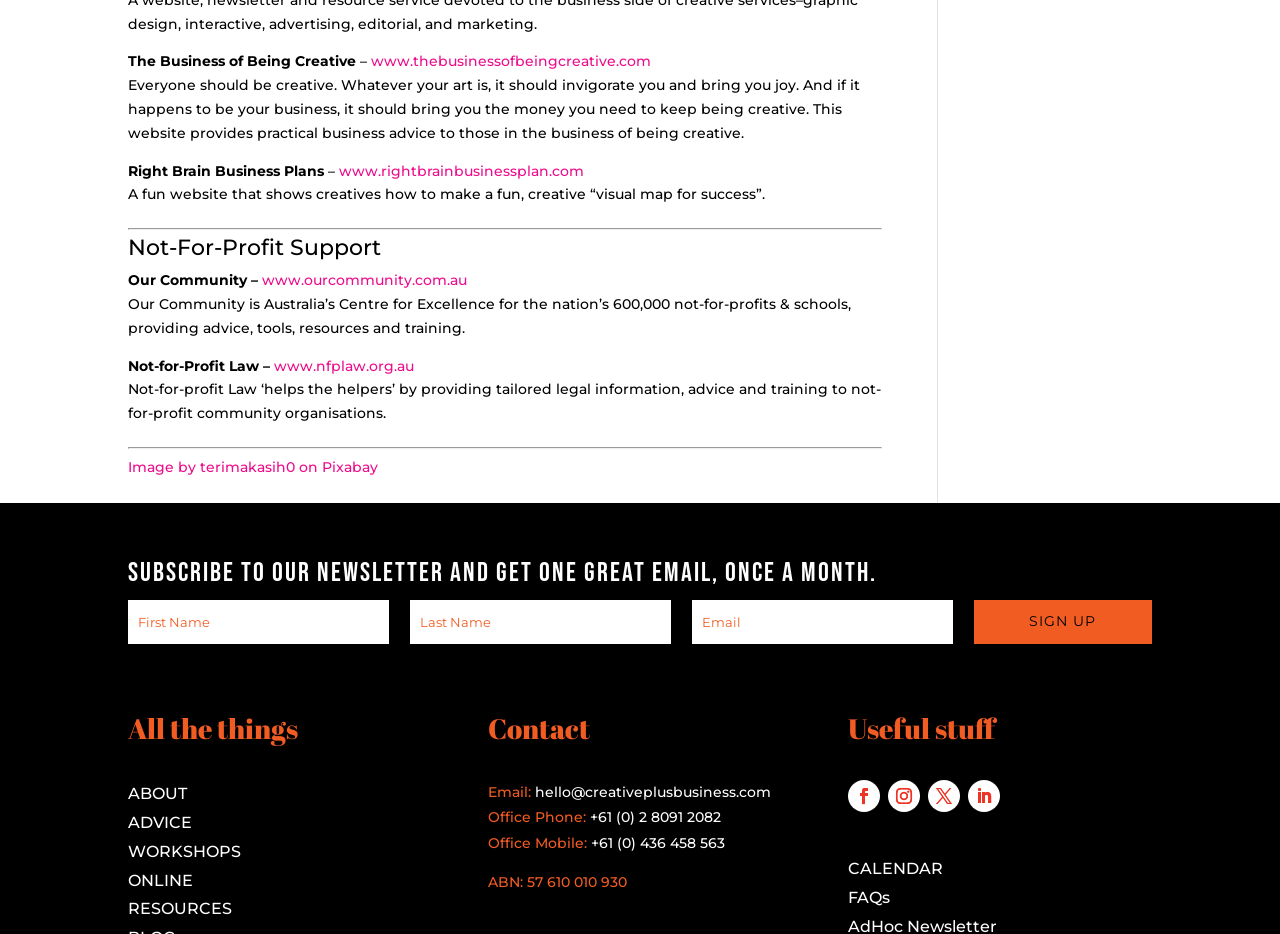What is the name of the website?
Based on the image, respond with a single word or phrase.

The Business of Being Creative